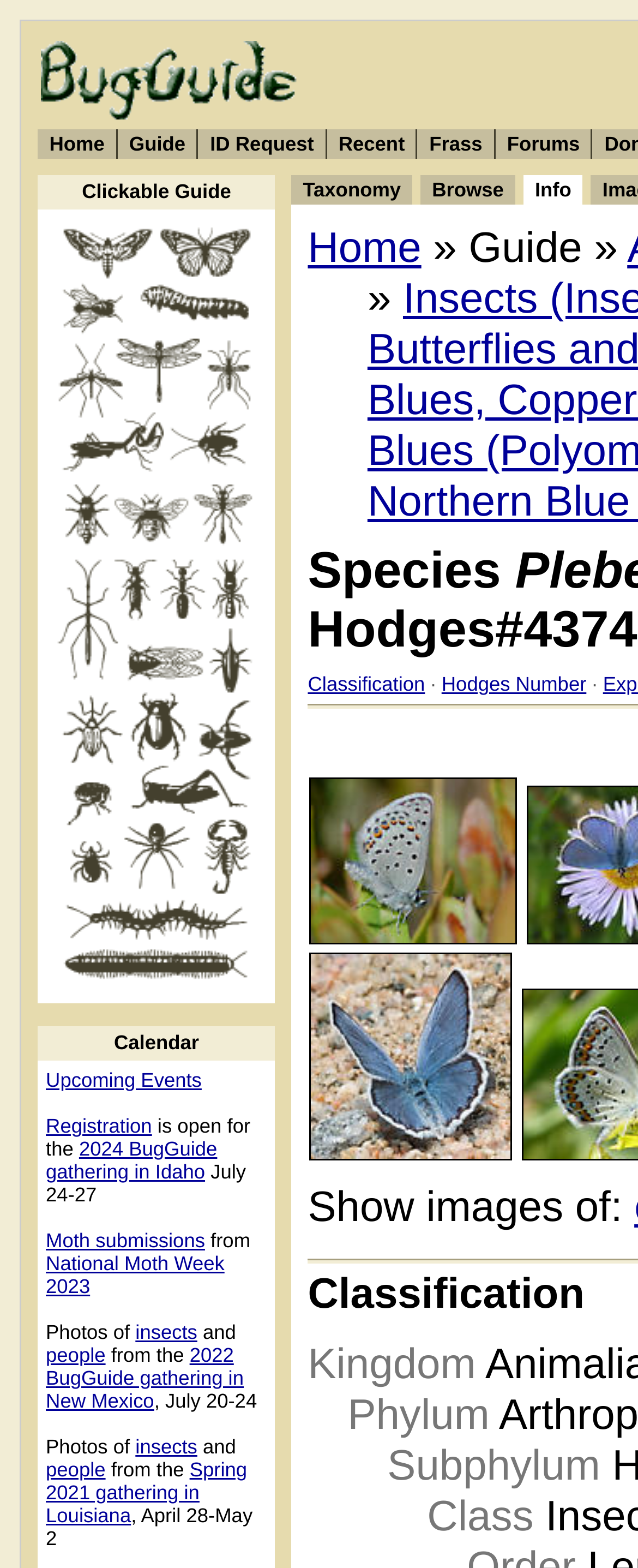Using the webpage screenshot, locate the HTML element that fits the following description and provide its bounding box: "Hodges Number".

[0.666, 0.44, 0.893, 0.454]